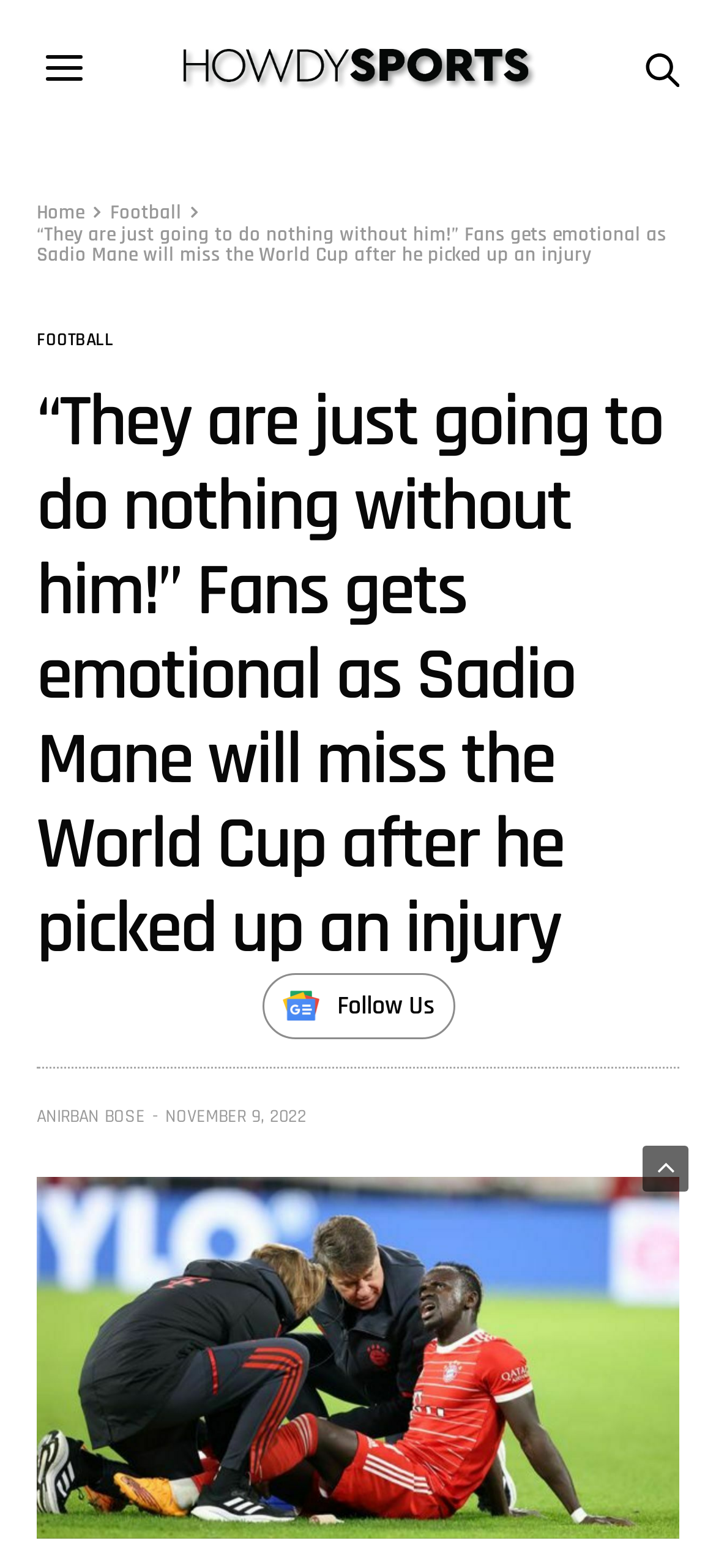Identify the main title of the webpage and generate its text content.

“They are just going to do nothing without him!” Fans gets emotional as Sadio Mane will miss the World Cup after he picked up an injury